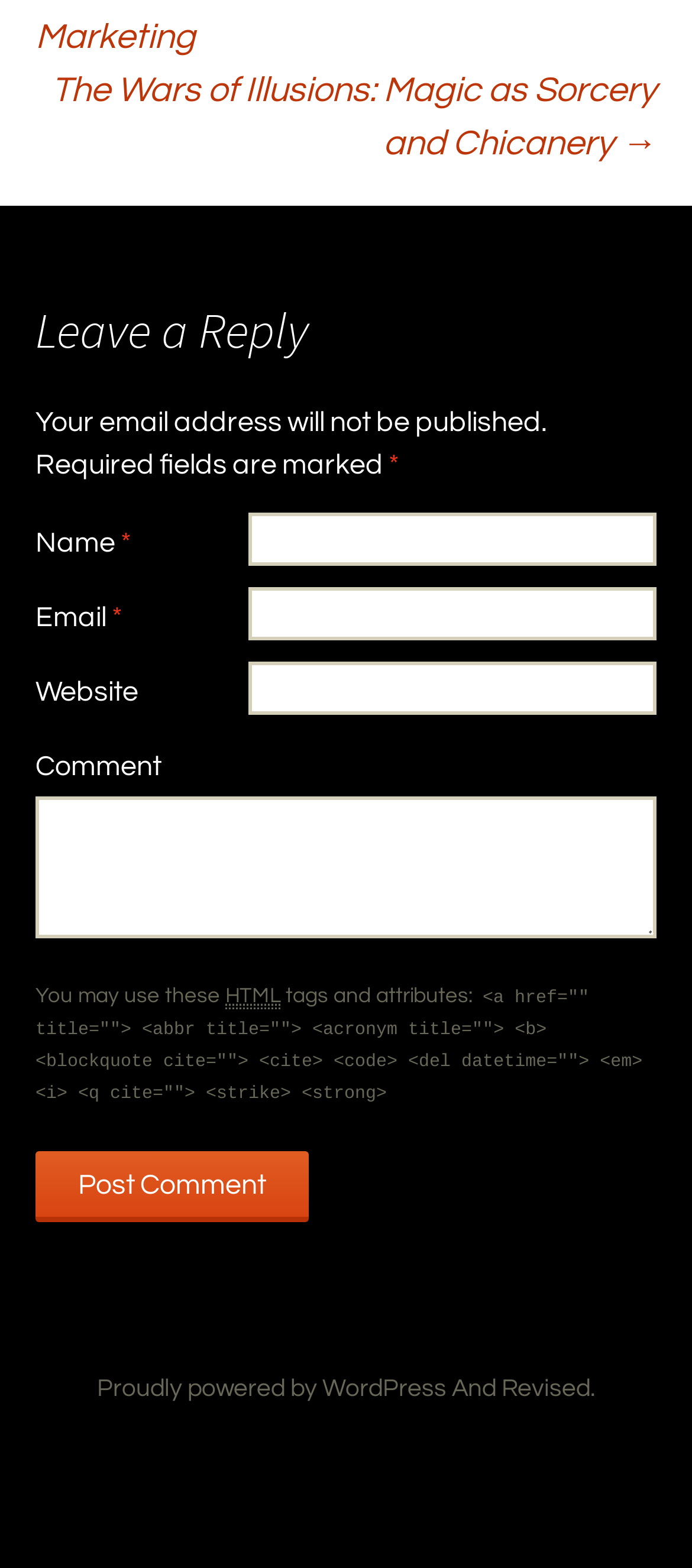Please give the bounding box coordinates of the area that should be clicked to fulfill the following instruction: "Click the 'The Wars of Illusions: Magic as Sorcery and Chicanery →' link". The coordinates should be in the format of four float numbers from 0 to 1, i.e., [left, top, right, bottom].

[0.051, 0.04, 0.949, 0.108]